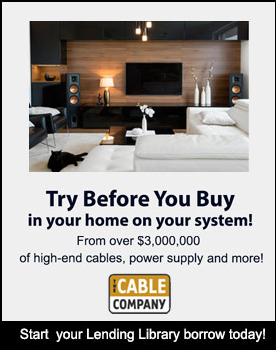What is the minimum value of the audio products offered?
Based on the screenshot, give a detailed explanation to answer the question.

The question asks about the minimum value of the audio products offered. The caption states that the selection of audio products is worth 'over $3,000,000', which implies that $3,000,000 is the minimum value.